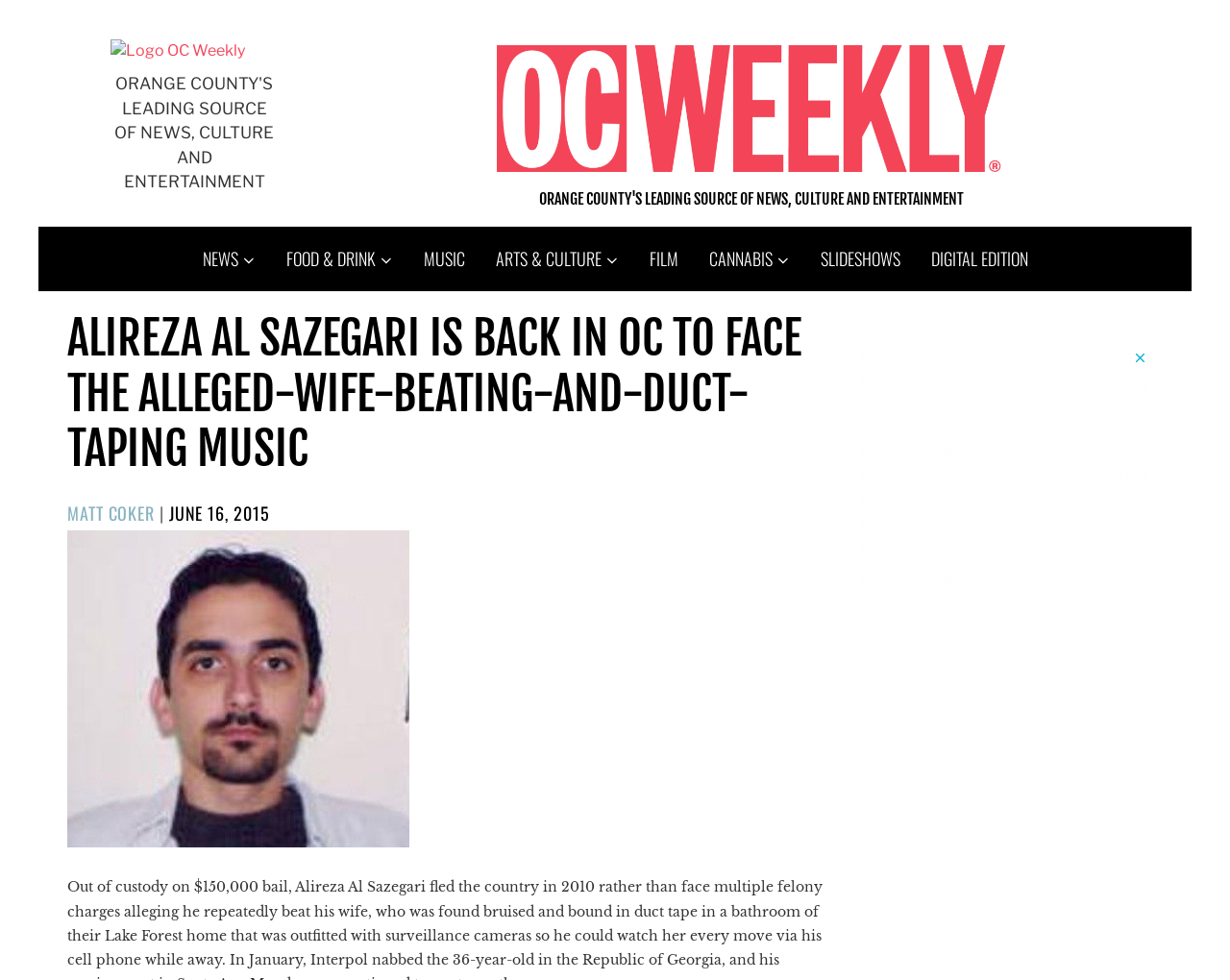Pinpoint the bounding box coordinates of the clickable element to carry out the following instruction: "Go to the NEWS section."

[0.152, 0.231, 0.22, 0.297]